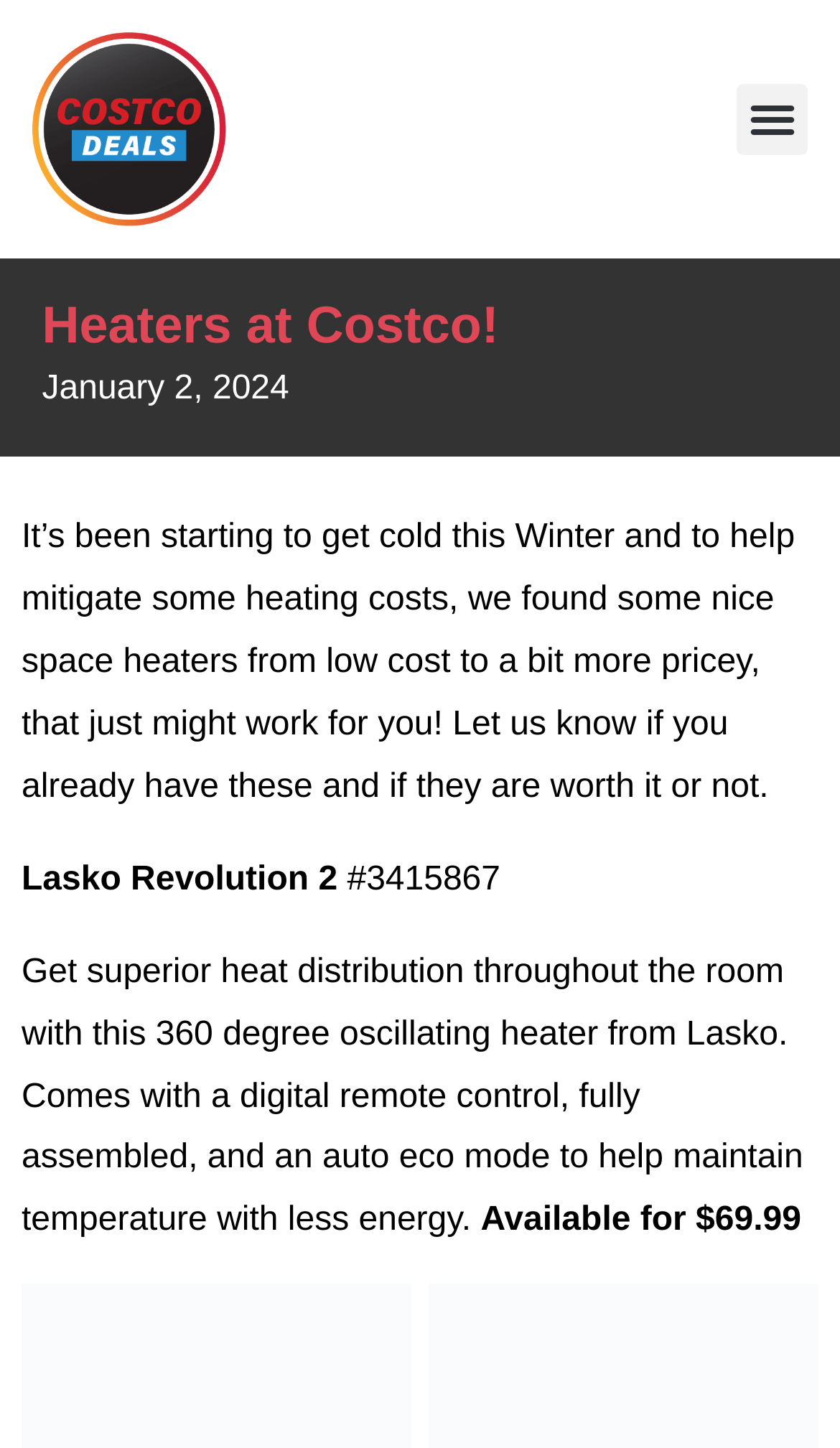Please give a concise answer to this question using a single word or phrase: 
What type of control does the Lasko Revolution 2 come with?

Digital remote control